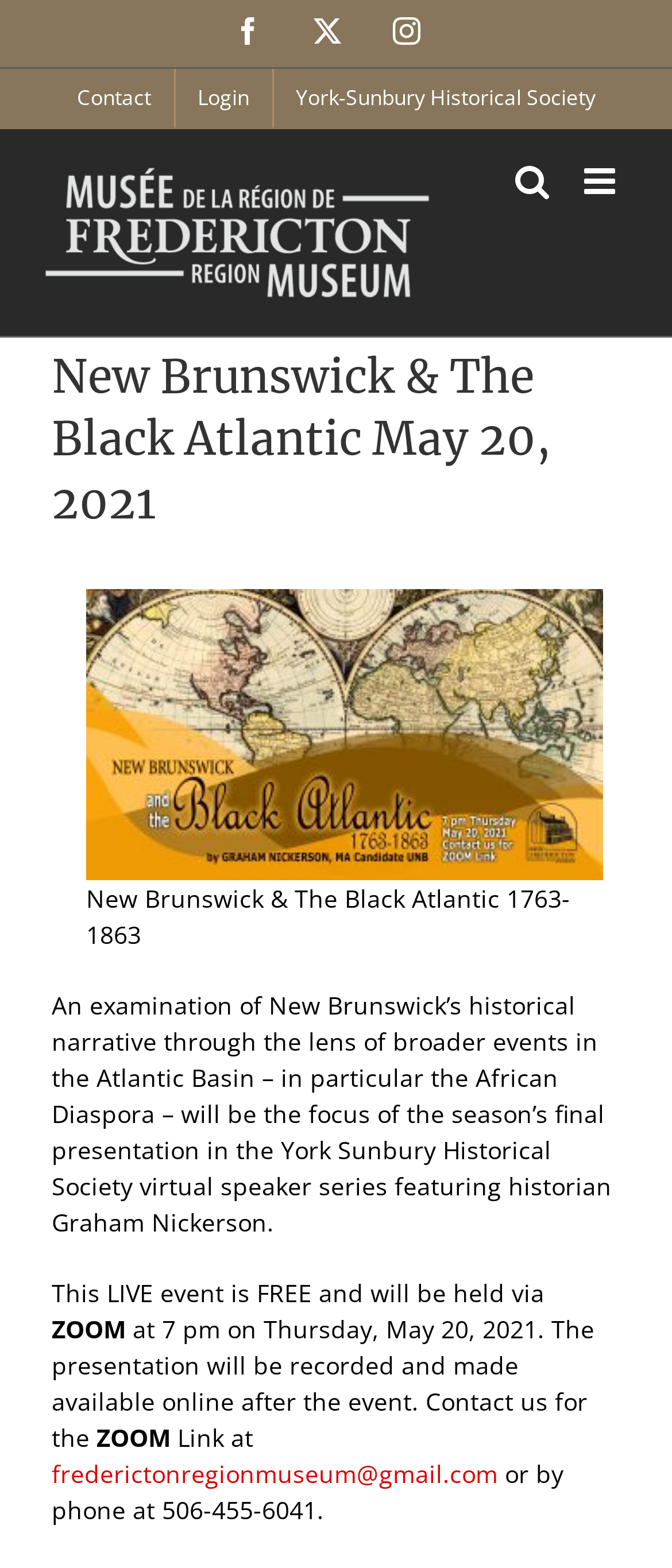Can you determine the main header of this webpage?

New Brunswick & The Black Atlantic May 20, 2021